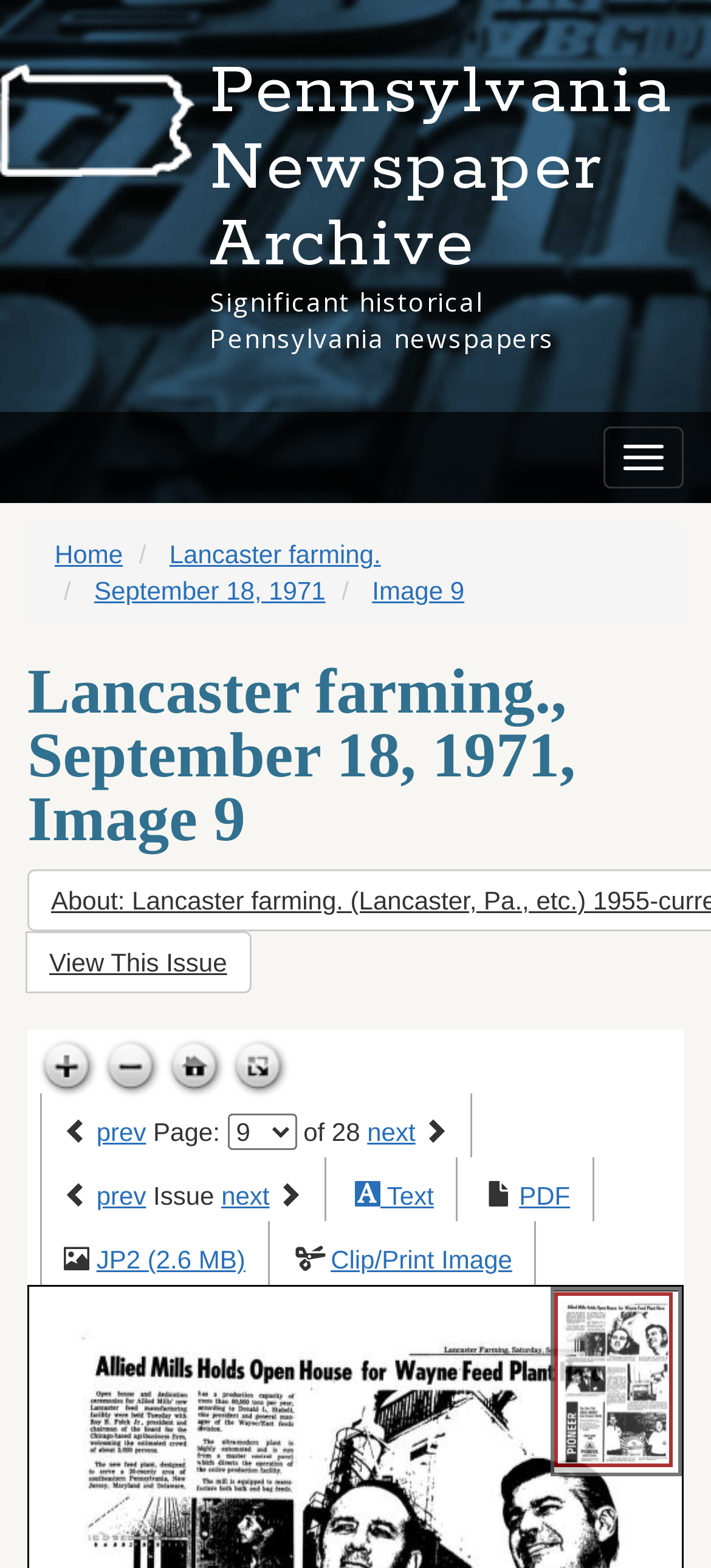With reference to the screenshot, provide a detailed response to the question below:
What is the file type of the downloadable image?

The file type of the downloadable image can be found in the link element with the text 'JP2 (2.6 MB)' which is located near the bottom of the webpage.